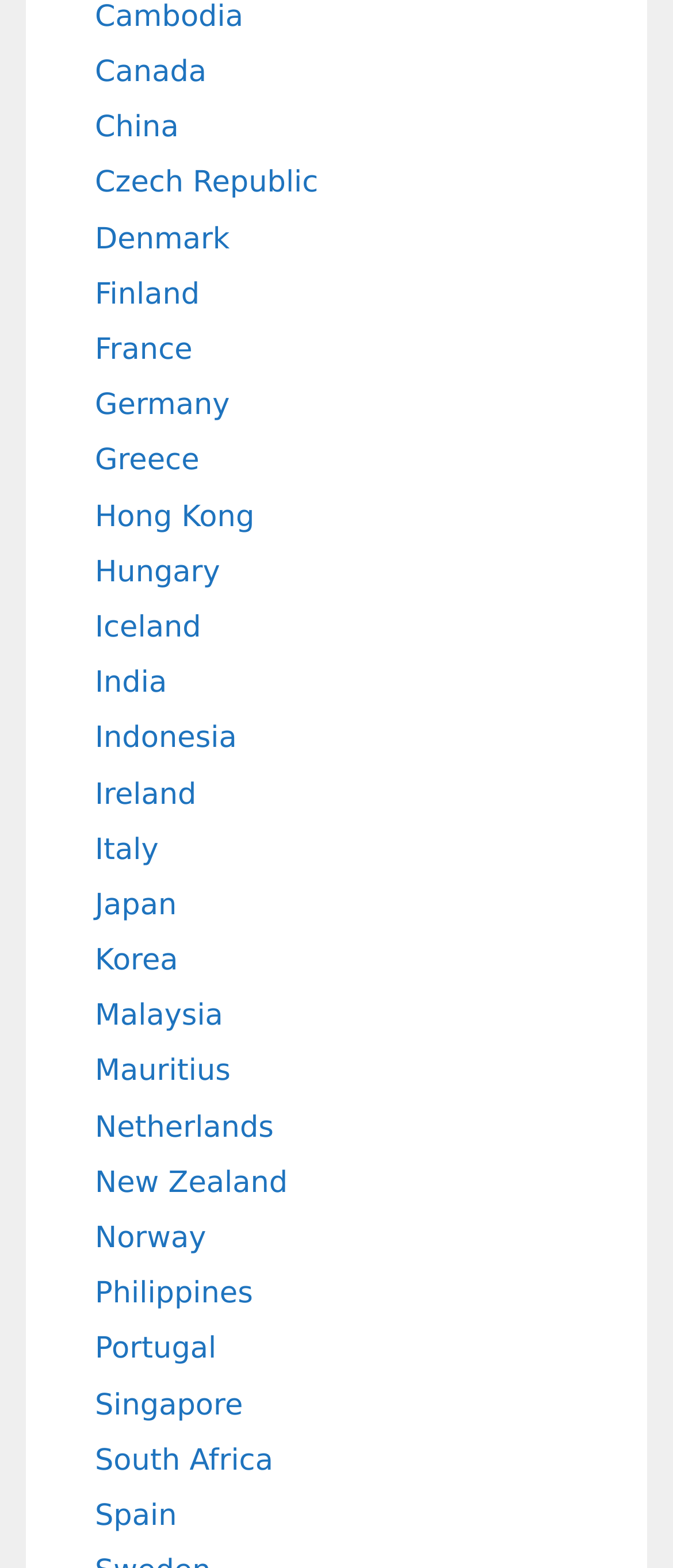Is France above Germany?
Make sure to answer the question with a detailed and comprehensive explanation.

I compared the y1 and y2 coordinates of the links 'France' and 'Germany'. Since the y1 and y2 coordinates of 'France' are smaller than those of 'Germany', 'France' is above 'Germany'.